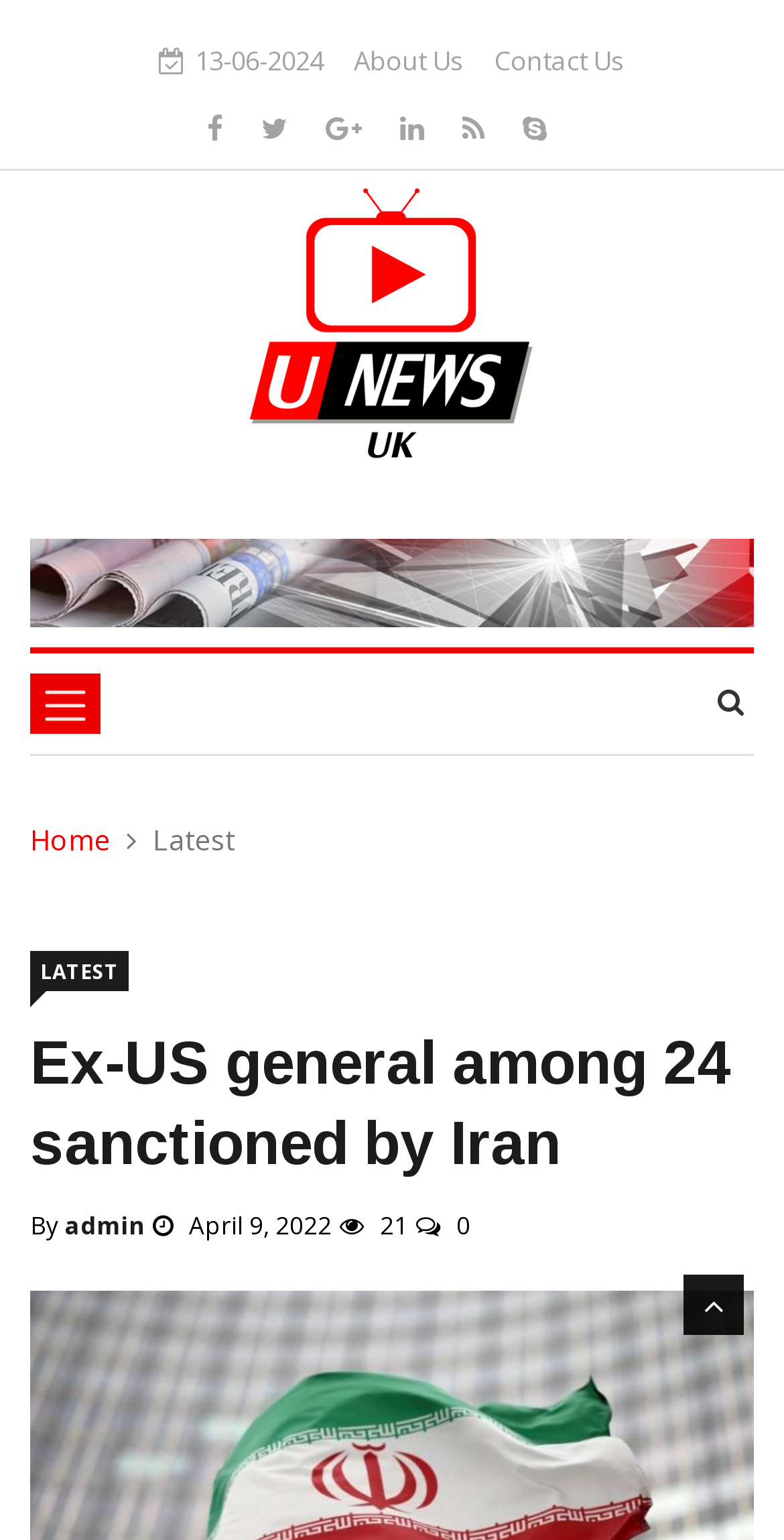Describe in detail what you see on the webpage.

The webpage appears to be a news article page. At the top, there is a date "13-06-2024" displayed prominently. Below the date, there are several links to other pages, including "About Us" and "Contact Us", which are positioned side by side. To the right of these links, there are several social media icons, represented by Unicode characters.

On the left side of the page, there is a navigation menu with links to "Home" and a section labeled "Latest". The navigation menu is expandable, as indicated by the "Toggle navigation" button.

The main content of the page is an article with the title "Ex-US general among 24 sanctioned by Iran". The title is a heading that spans the width of the page. Below the title, there is a byline that reads "By admin" and a publication date of "April 9, 2022". There is also a comment count of "21" and a link to "0" comments.

At the bottom right of the page, there is a button with a Unicode character "\uf106", which may represent a search or magnifying glass icon.

Overall, the webpage has a simple and organized layout, with clear headings and concise text.